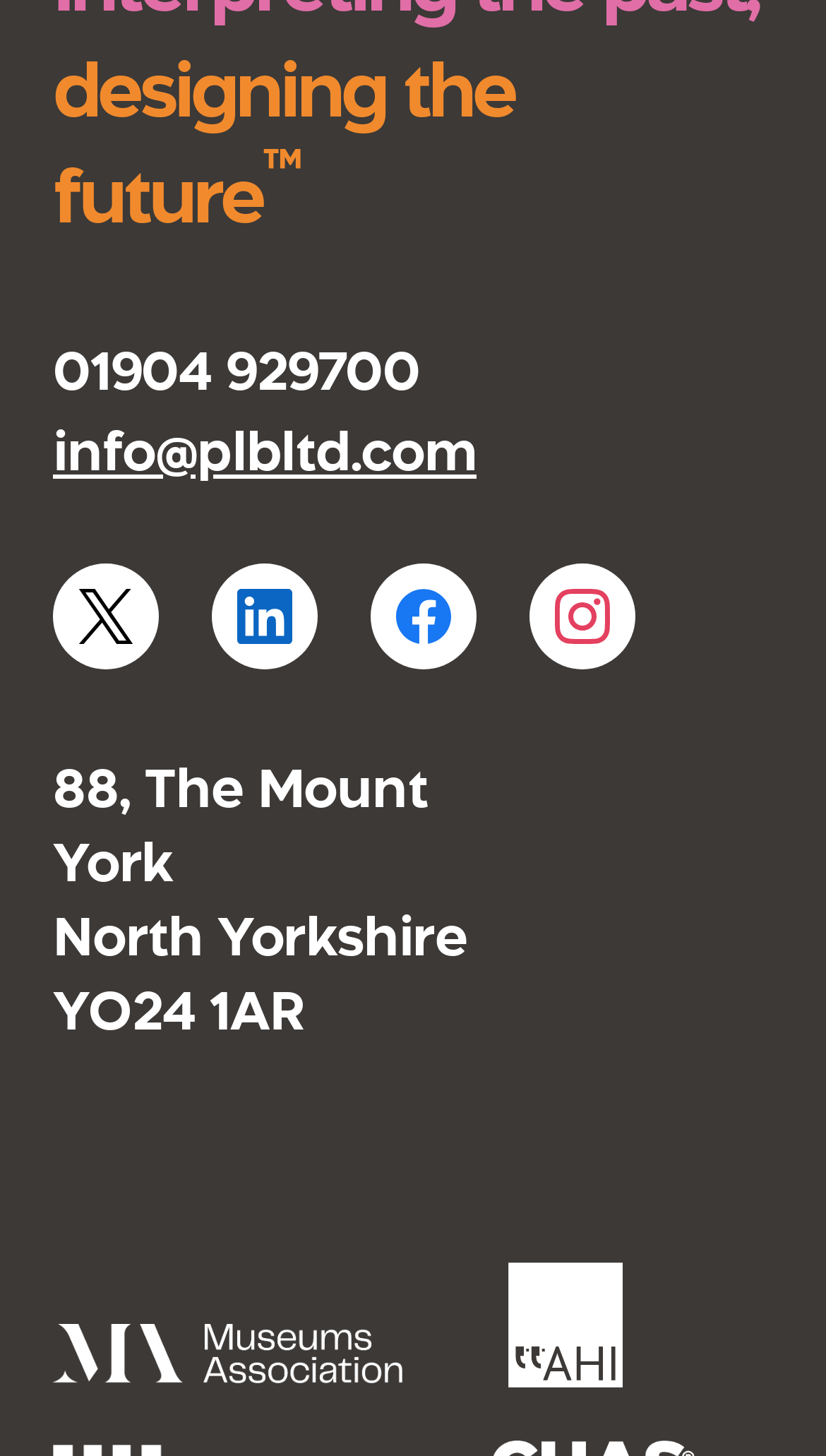Kindly determine the bounding box coordinates for the clickable area to achieve the given instruction: "Call the phone number".

[0.064, 0.234, 0.508, 0.276]